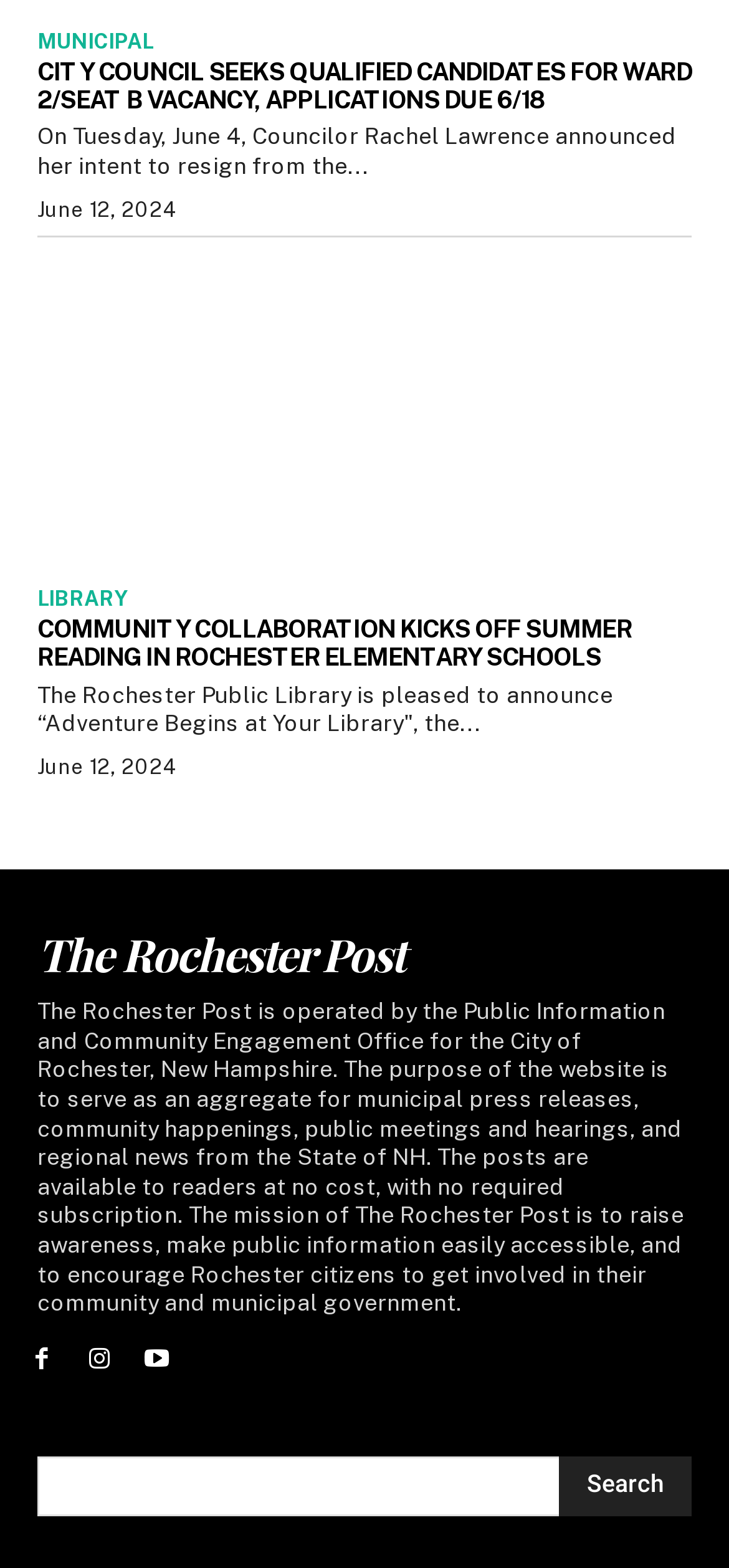What is the date of the community collaboration event?
Based on the screenshot, provide a one-word or short-phrase response.

June 12, 2024